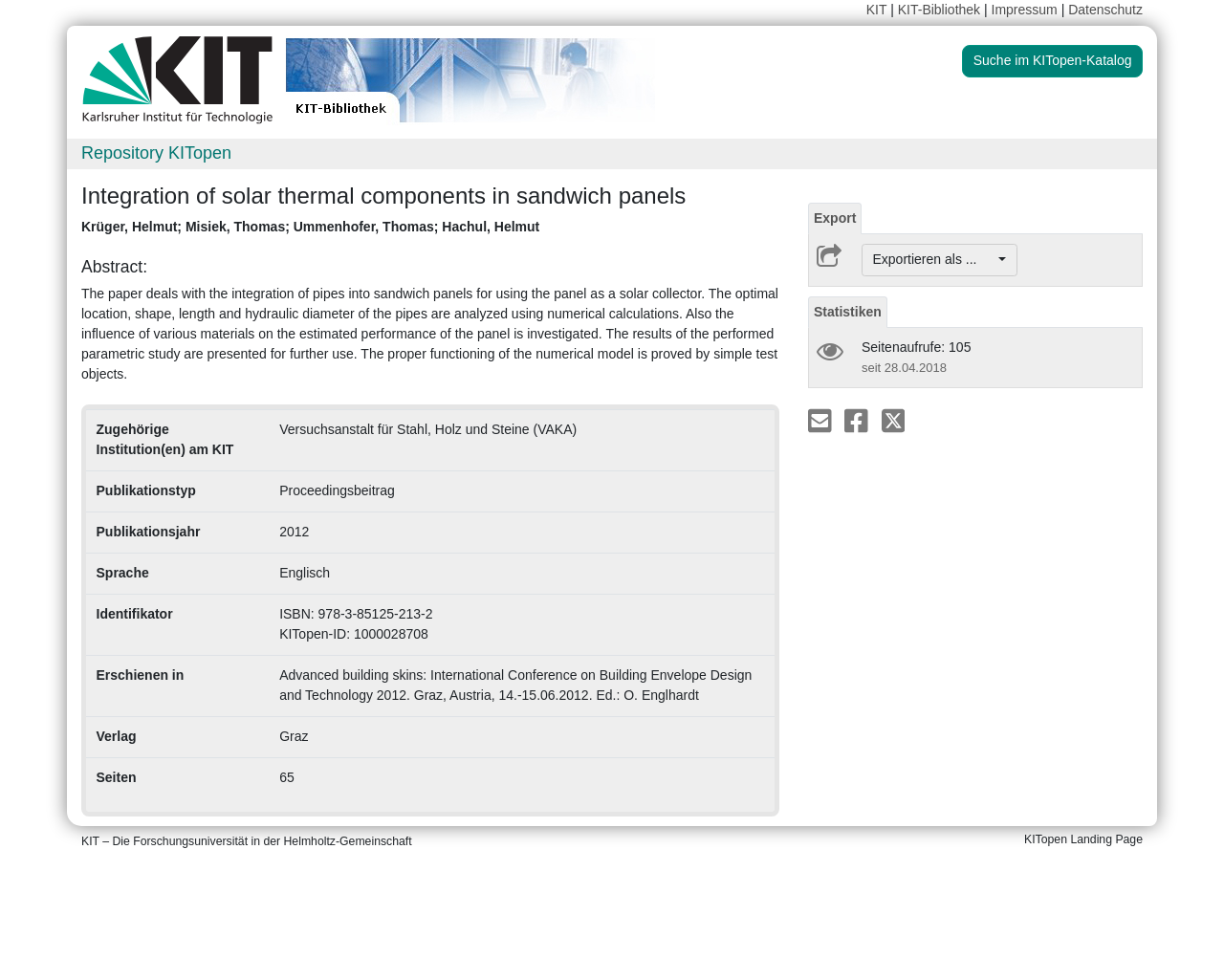Please locate the bounding box coordinates of the element that needs to be clicked to achieve the following instruction: "View the repository KITopen". The coordinates should be four float numbers between 0 and 1, i.e., [left, top, right, bottom].

[0.055, 0.146, 0.945, 0.168]